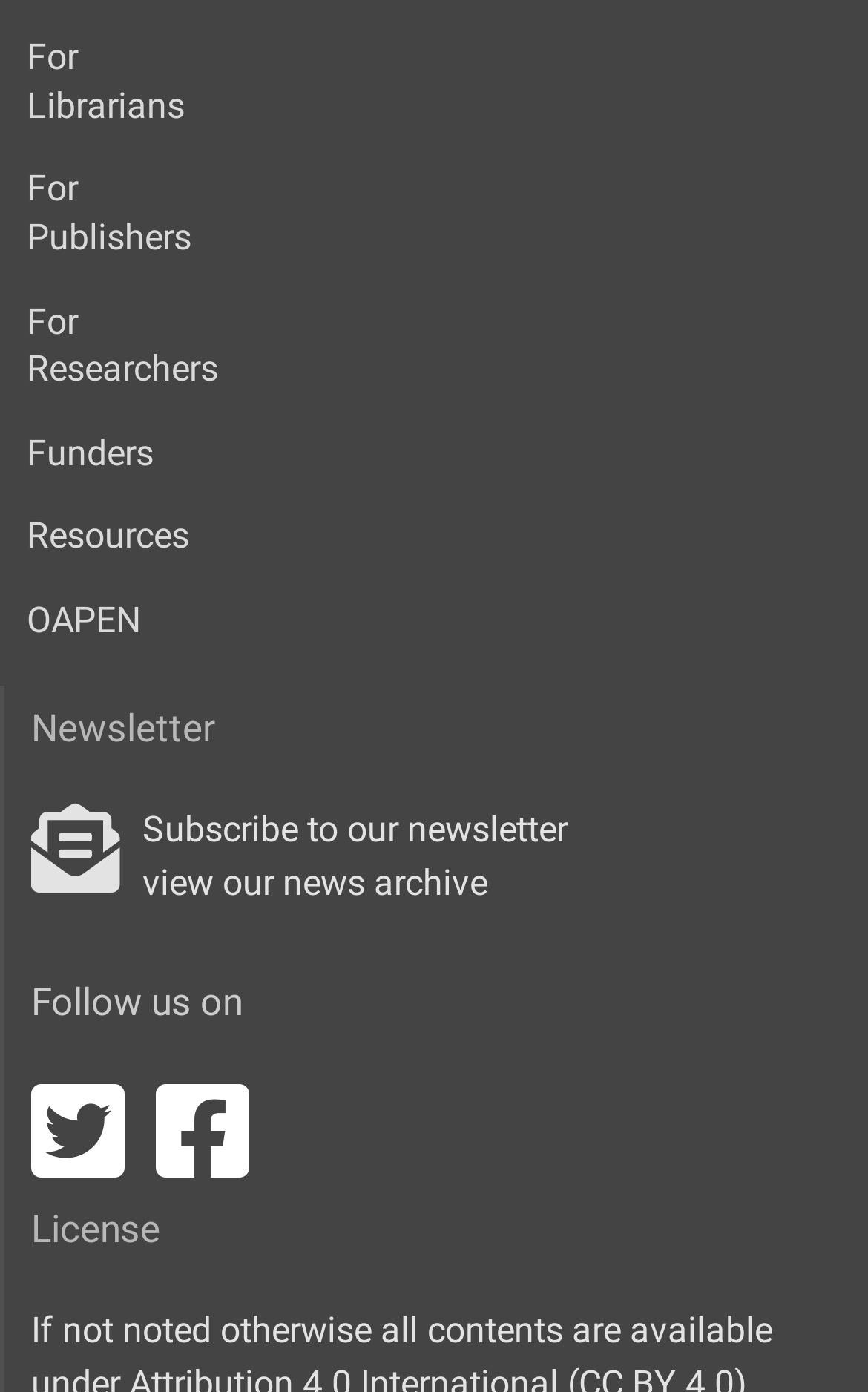Please specify the bounding box coordinates of the region to click in order to perform the following instruction: "Follow us on Twitter".

[0.036, 0.817, 0.144, 0.847]